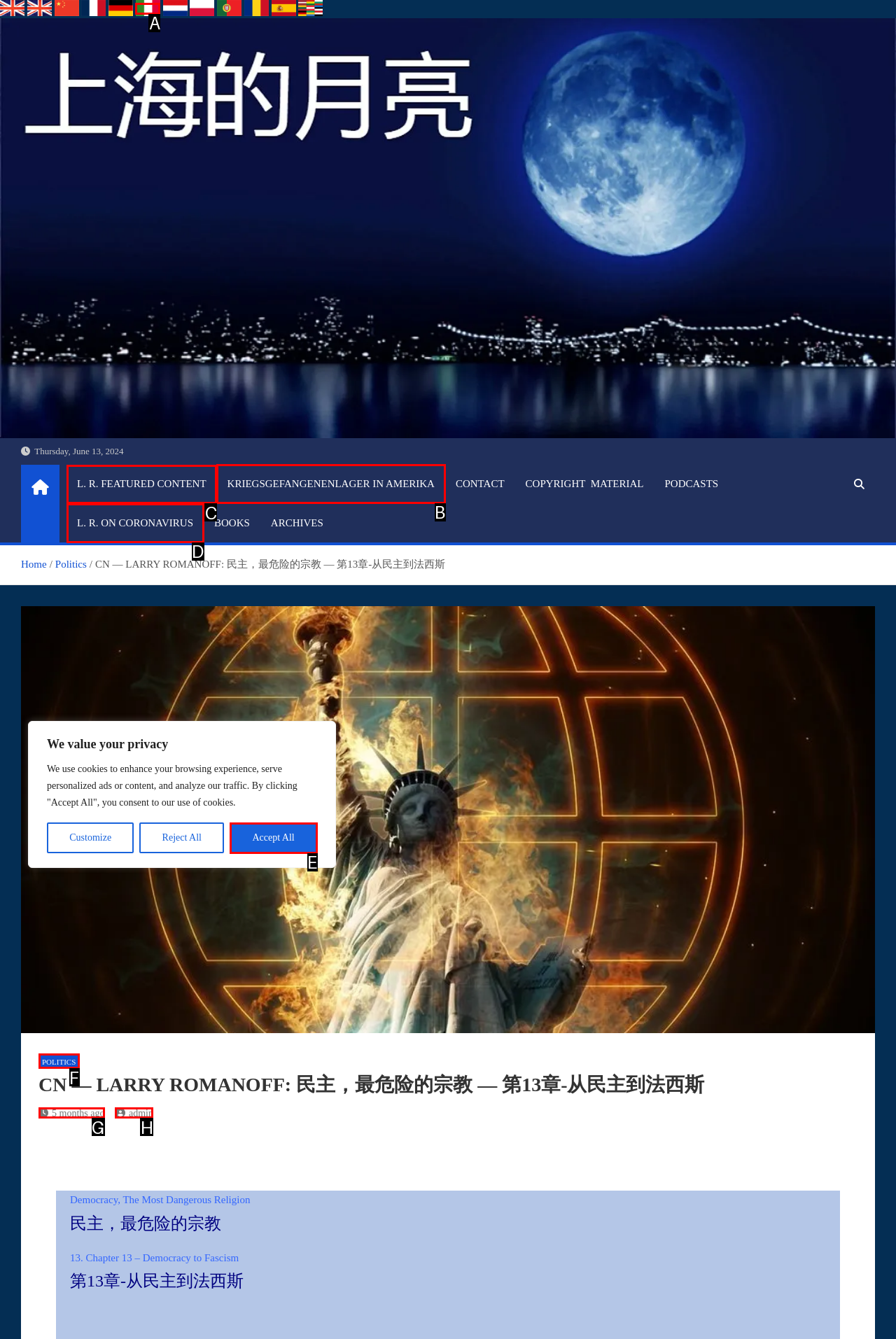Identify which HTML element to click to fulfill the following task: Read the article about KRIEGSGEFANGENENLAGER IN AMERIKA. Provide your response using the letter of the correct choice.

B